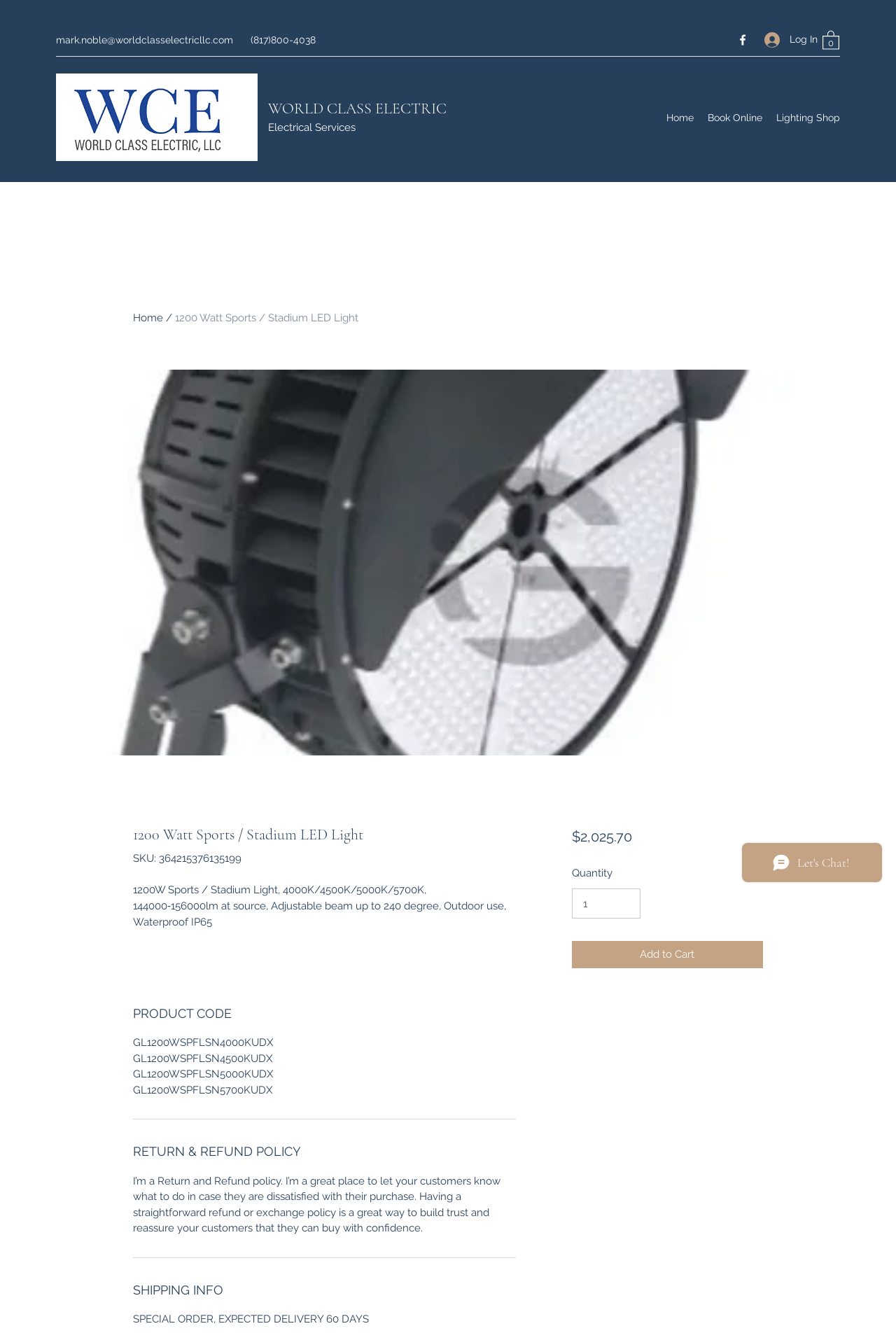Please provide the bounding box coordinates in the format (top-left x, top-left y, bottom-right x, bottom-right y). Remember, all values are floating point numbers between 0 and 1. What is the bounding box coordinate of the region described as: 0

[0.918, 0.022, 0.937, 0.037]